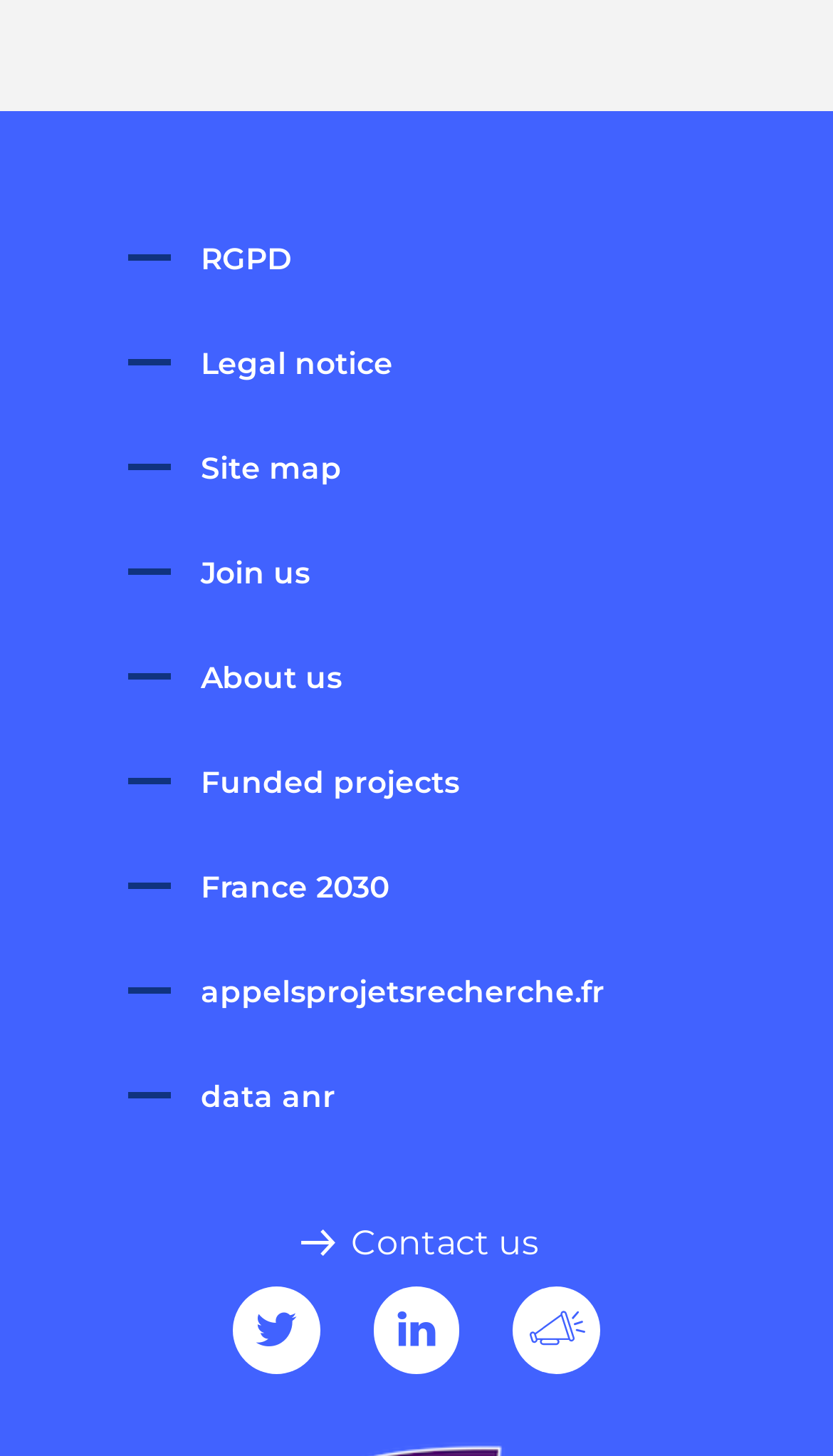Please find the bounding box coordinates of the section that needs to be clicked to achieve this instruction: "Contact us".

[0.353, 0.84, 0.647, 0.868]